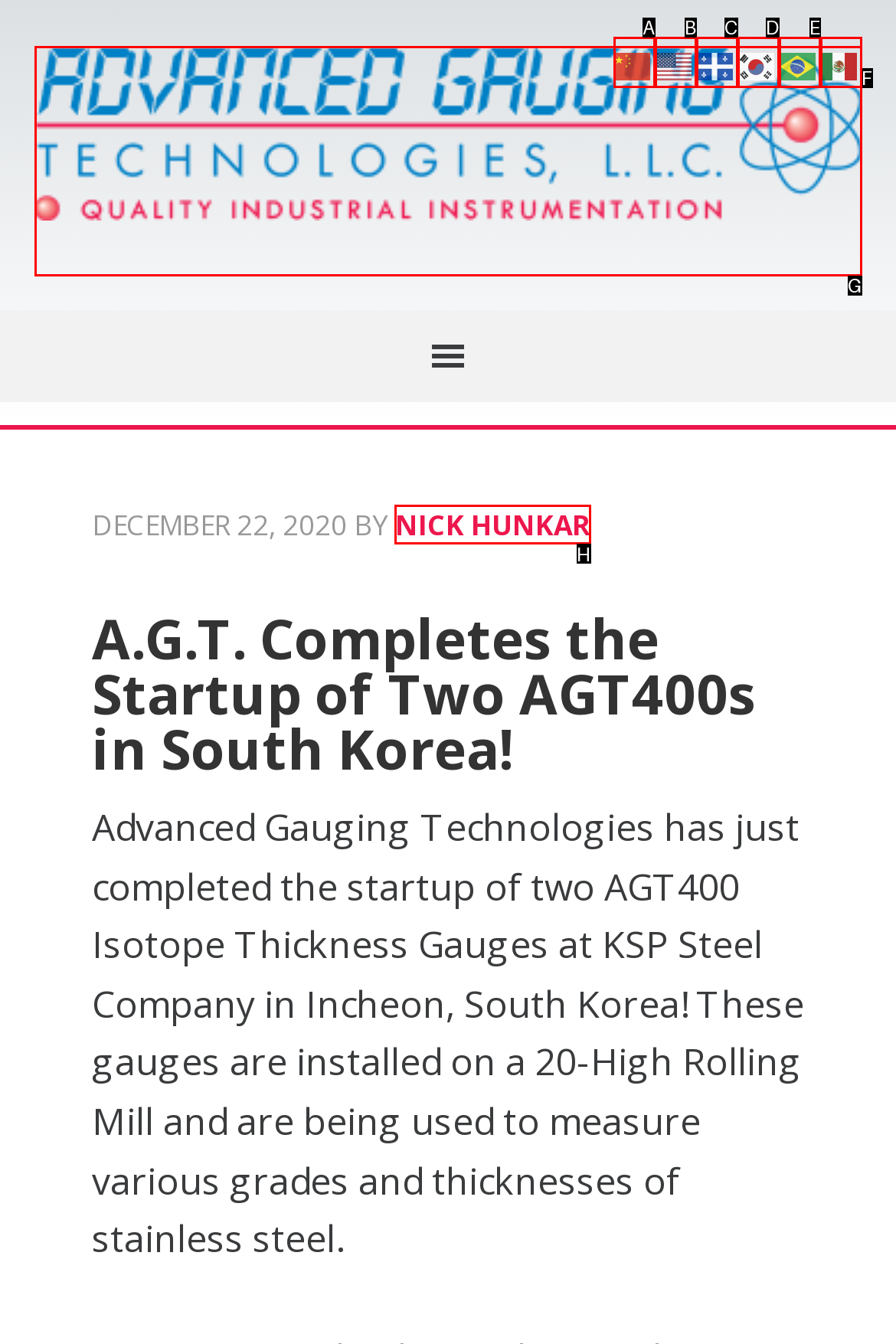To achieve the task: View the post by Nick Hunkar, indicate the letter of the correct choice from the provided options.

H